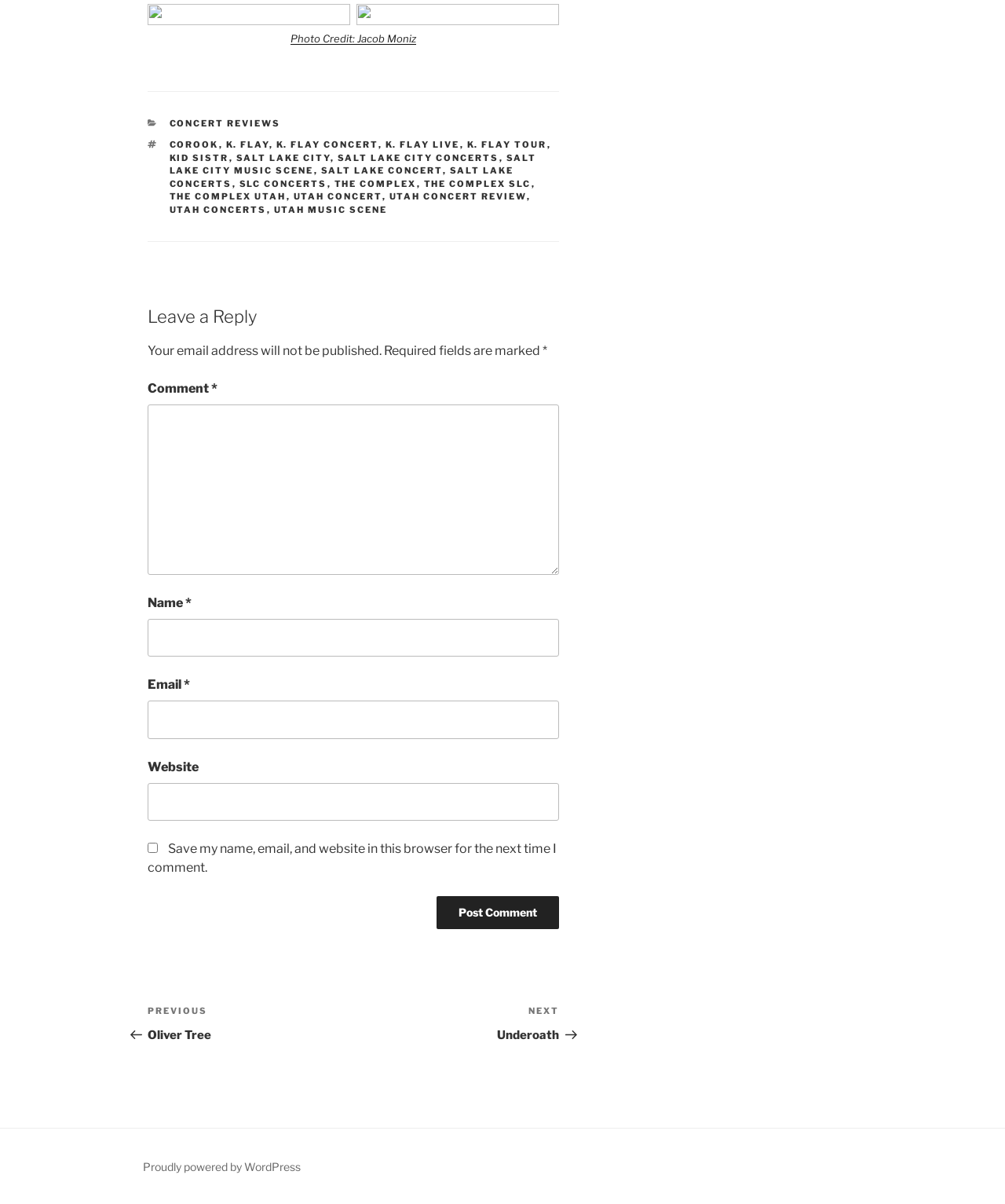Please identify the bounding box coordinates of the element's region that I should click in order to complete the following instruction: "Click on the 'CONCERT REVIEWS' link". The bounding box coordinates consist of four float numbers between 0 and 1, i.e., [left, top, right, bottom].

[0.168, 0.098, 0.279, 0.107]